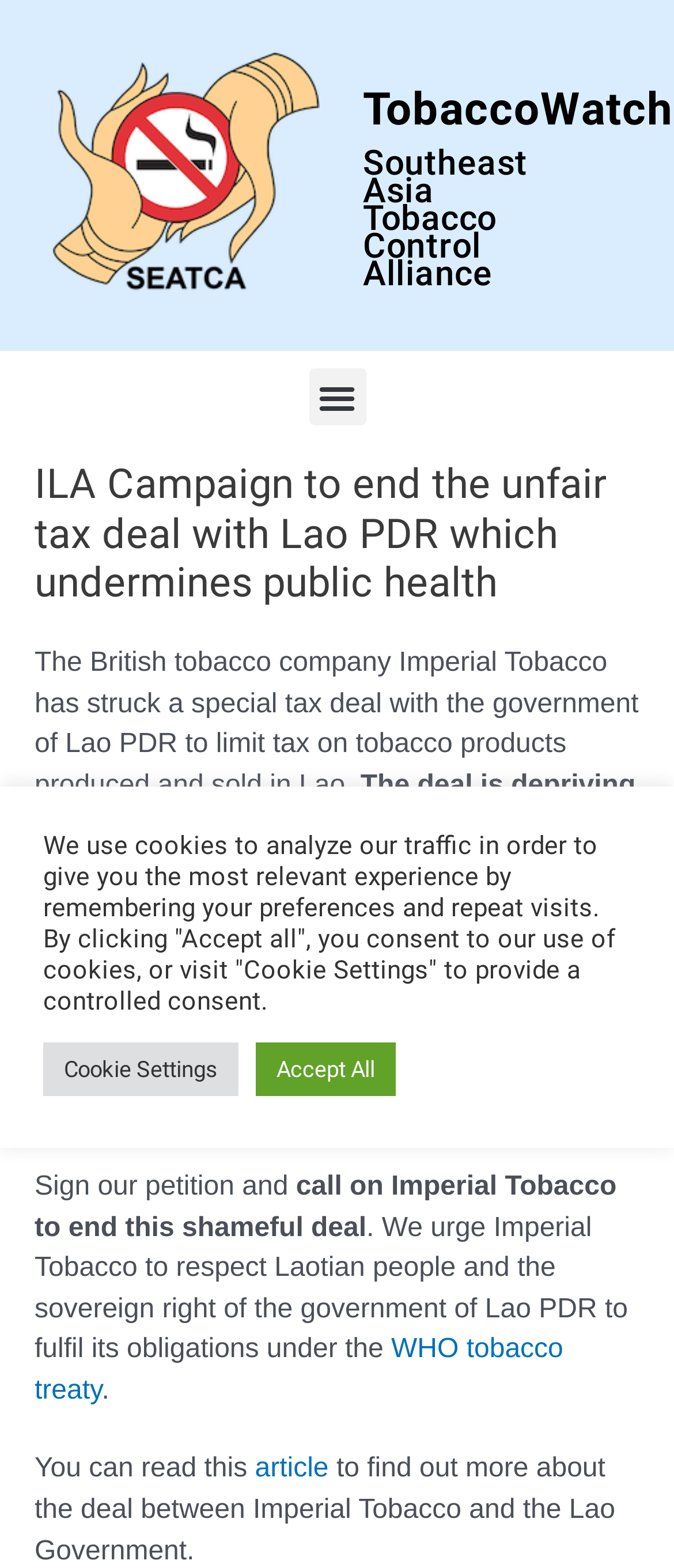Please identify the coordinates of the bounding box for the clickable region that will accomplish this instruction: "go to HOME page".

None